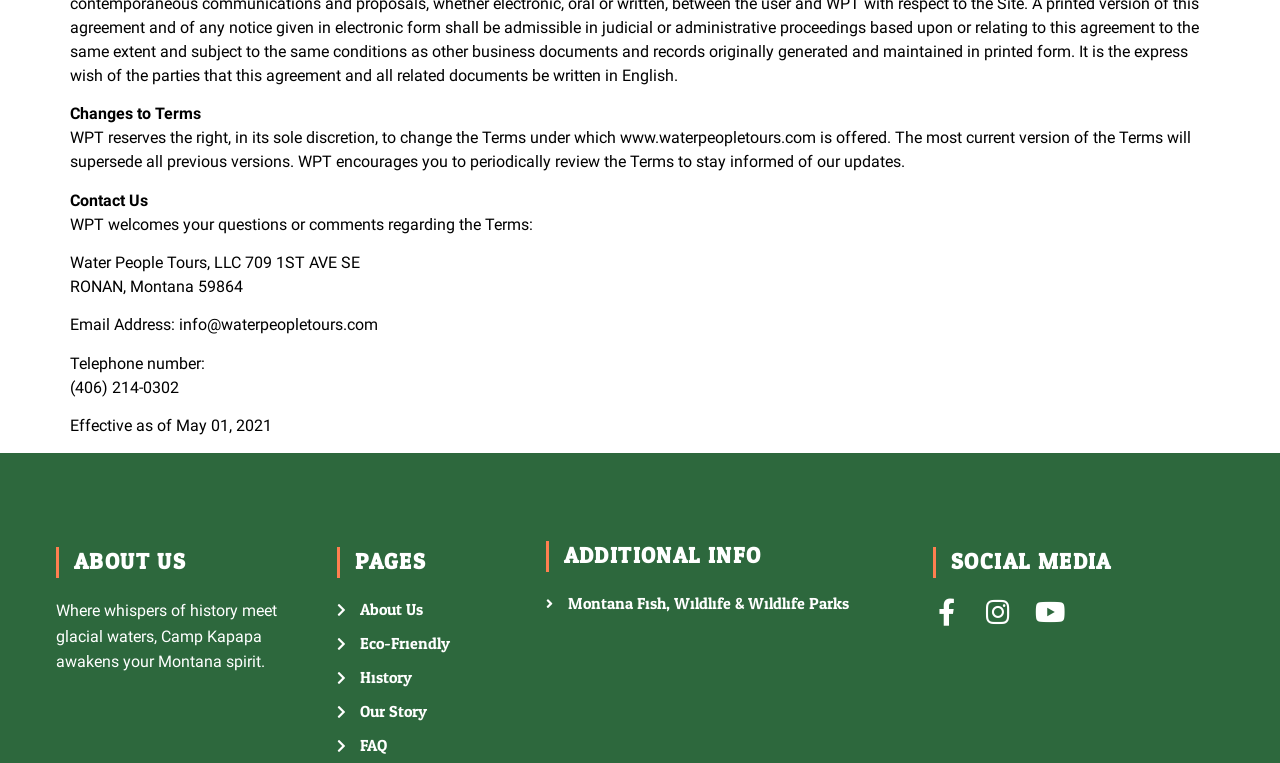Respond to the question with just a single word or phrase: 
What is the telephone number?

(406) 214-0302